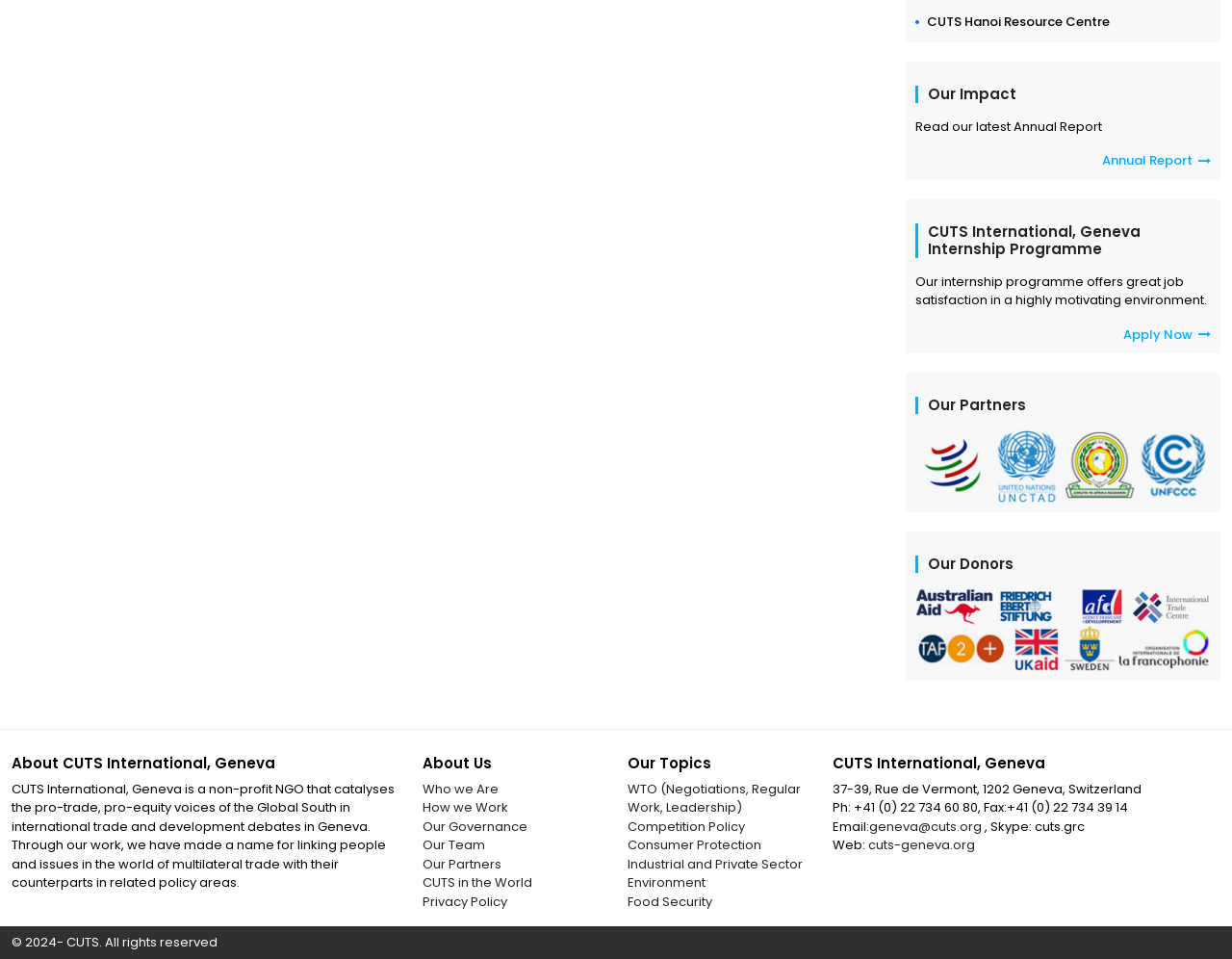From the element description: "CUTS in the World", extract the bounding box coordinates of the UI element. The coordinates should be expressed as four float numbers between 0 and 1, in the order [left, top, right, bottom].

[0.343, 0.911, 0.432, 0.93]